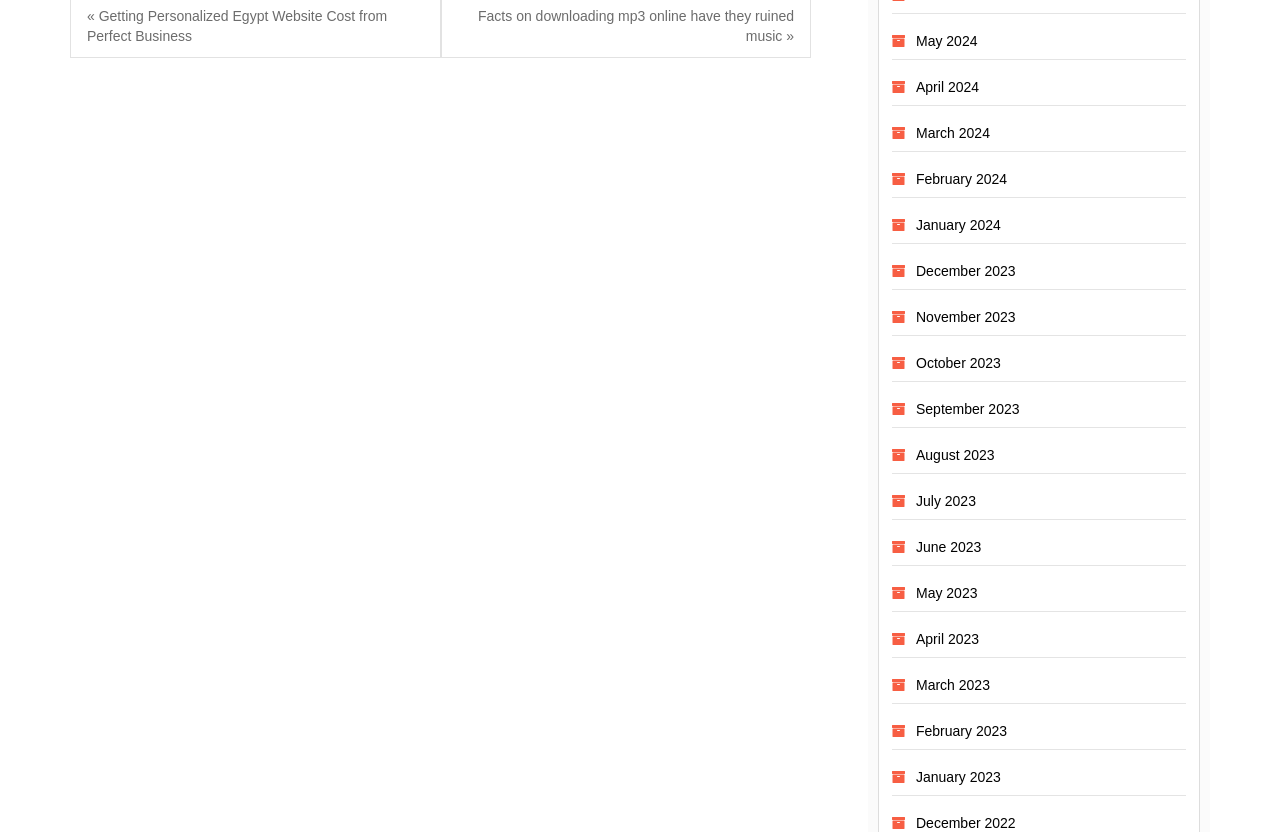Pinpoint the bounding box coordinates of the clickable element needed to complete the instruction: "access March 2024". The coordinates should be provided as four float numbers between 0 and 1: [left, top, right, bottom].

[0.716, 0.15, 0.773, 0.17]